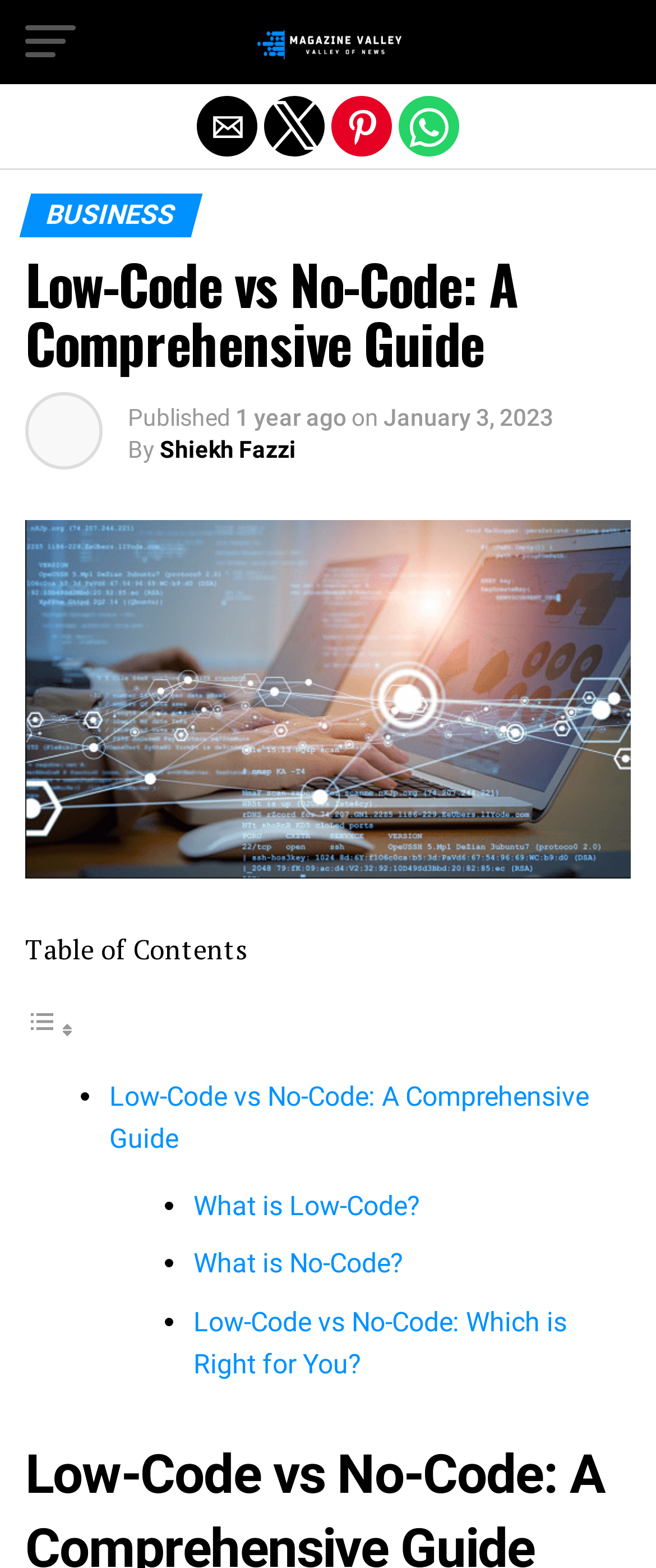Offer a thorough description of the webpage.

The webpage is titled "Low-Code vs No-Code: A Comprehensive Guide" and appears to be an article or blog post. At the top, there is a button to share the content via email, Twitter, Pinterest, or WhatsApp. Next to these buttons, there is a header section with the title of the article and a smaller heading that reads "BUSINESS".

Below the header, there is an image, followed by a section with the publication date, "1 year ago", and the author's name, "Shiekh Fazzi". There is also a timestamp with the exact date, "January 3, 2023".

The main content of the article is divided into sections, with a table of contents at the top. The table of contents has a toggle button to expand or collapse it. Below the table of contents, there is a list of links to different sections of the article, including "Low-Code vs No-Code: A Comprehensive Guide", "What is Low-Code?", "What is No-Code?", and "Low-Code vs No-Code: Which is Right for You?". Each list item has a bullet point marker.

At the very top of the page, there is a button to exit the mobile version of the website. The Magazine Valley logo is also present at the top, along with a link to the website's homepage.